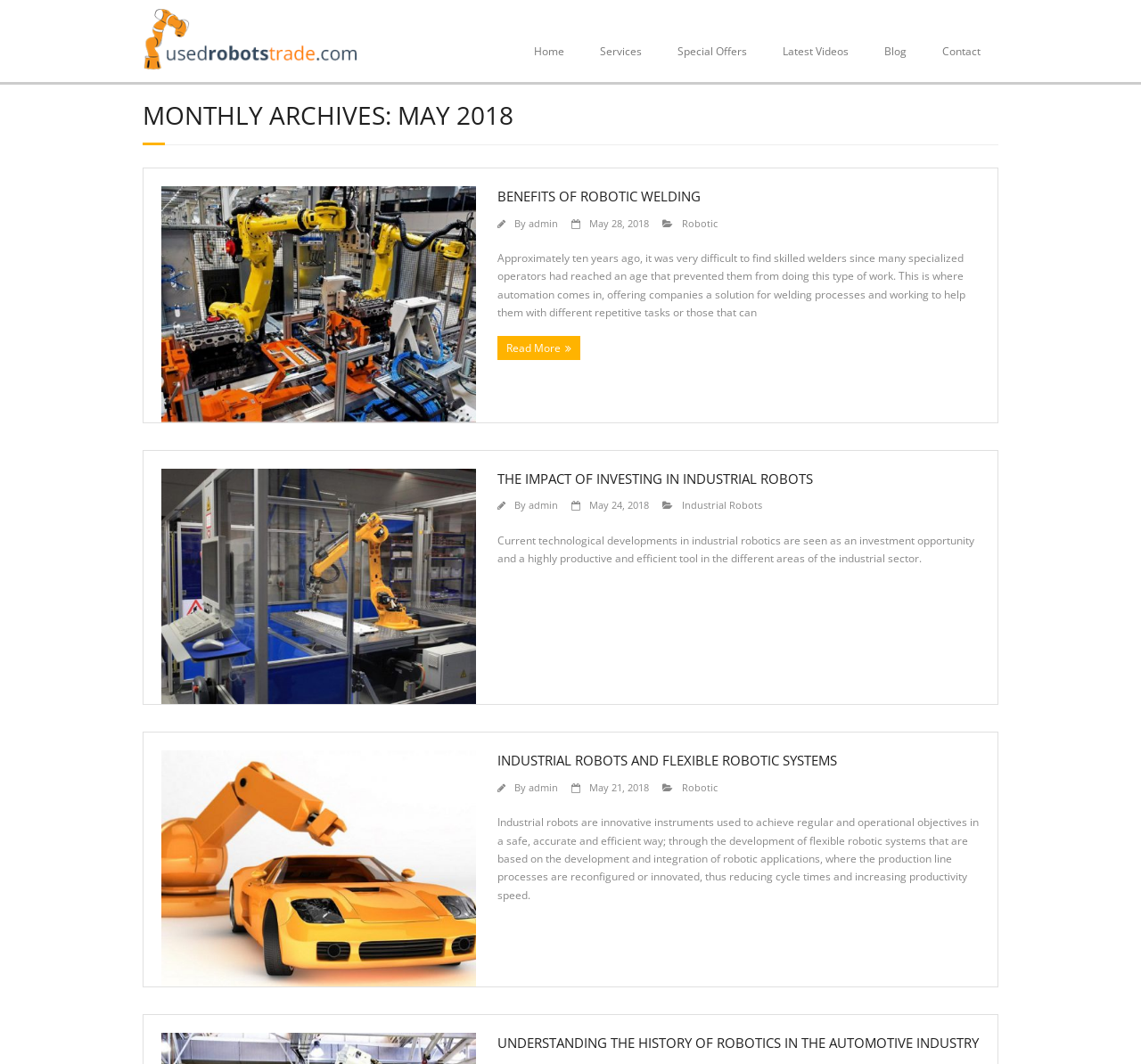Pinpoint the bounding box coordinates of the element that must be clicked to accomplish the following instruction: "Explore Features". The coordinates should be in the format of four float numbers between 0 and 1, i.e., [left, top, right, bottom].

None